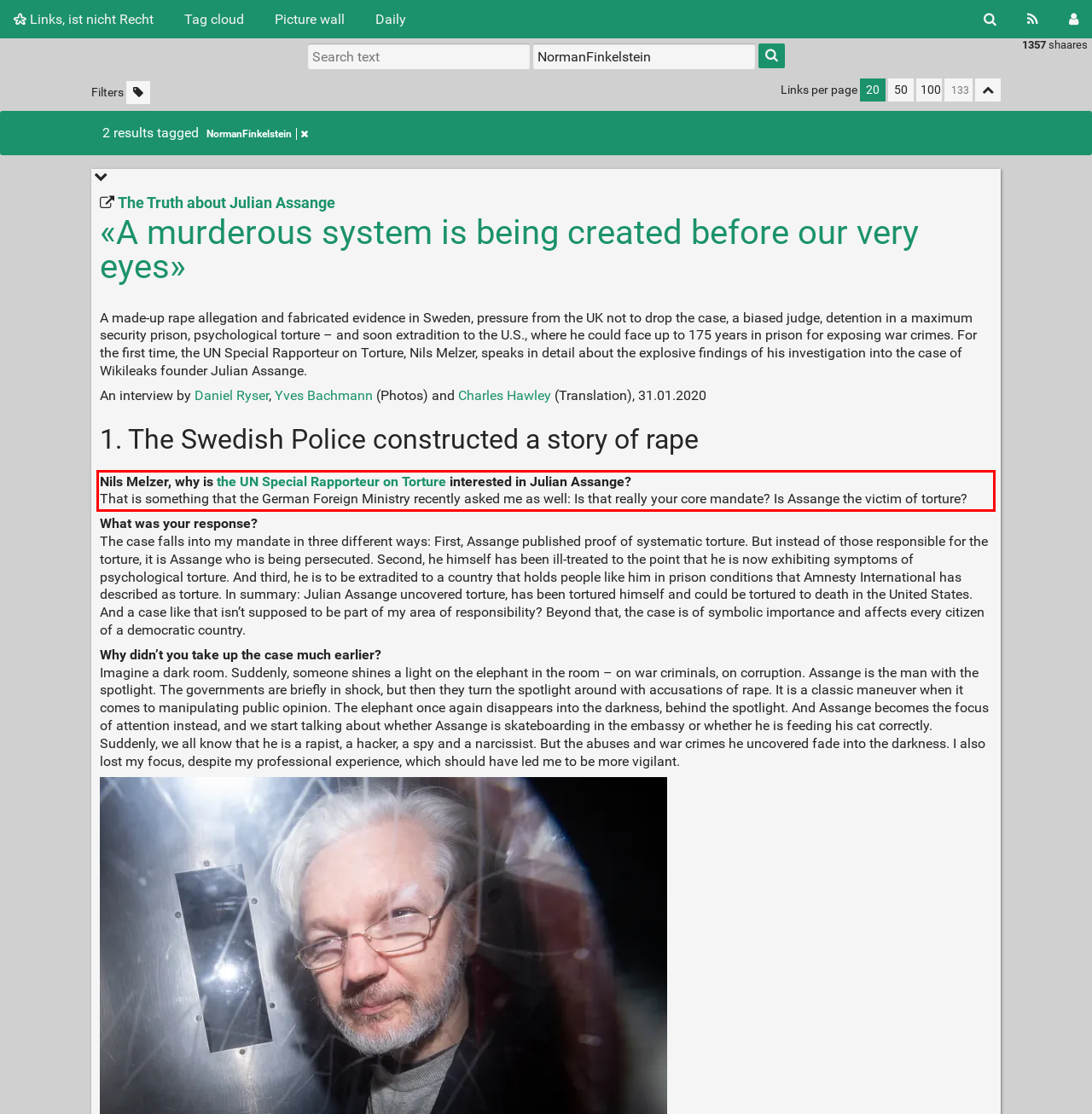Using the provided screenshot of a webpage, recognize the text inside the red rectangle bounding box by performing OCR.

Nils Melzer, why is the UN Special Rapporteur on Torture interested in Julian Assange? That is something that the German Foreign Ministry recently asked me as well: Is that really your core mandate? Is Assange the victim of torture?